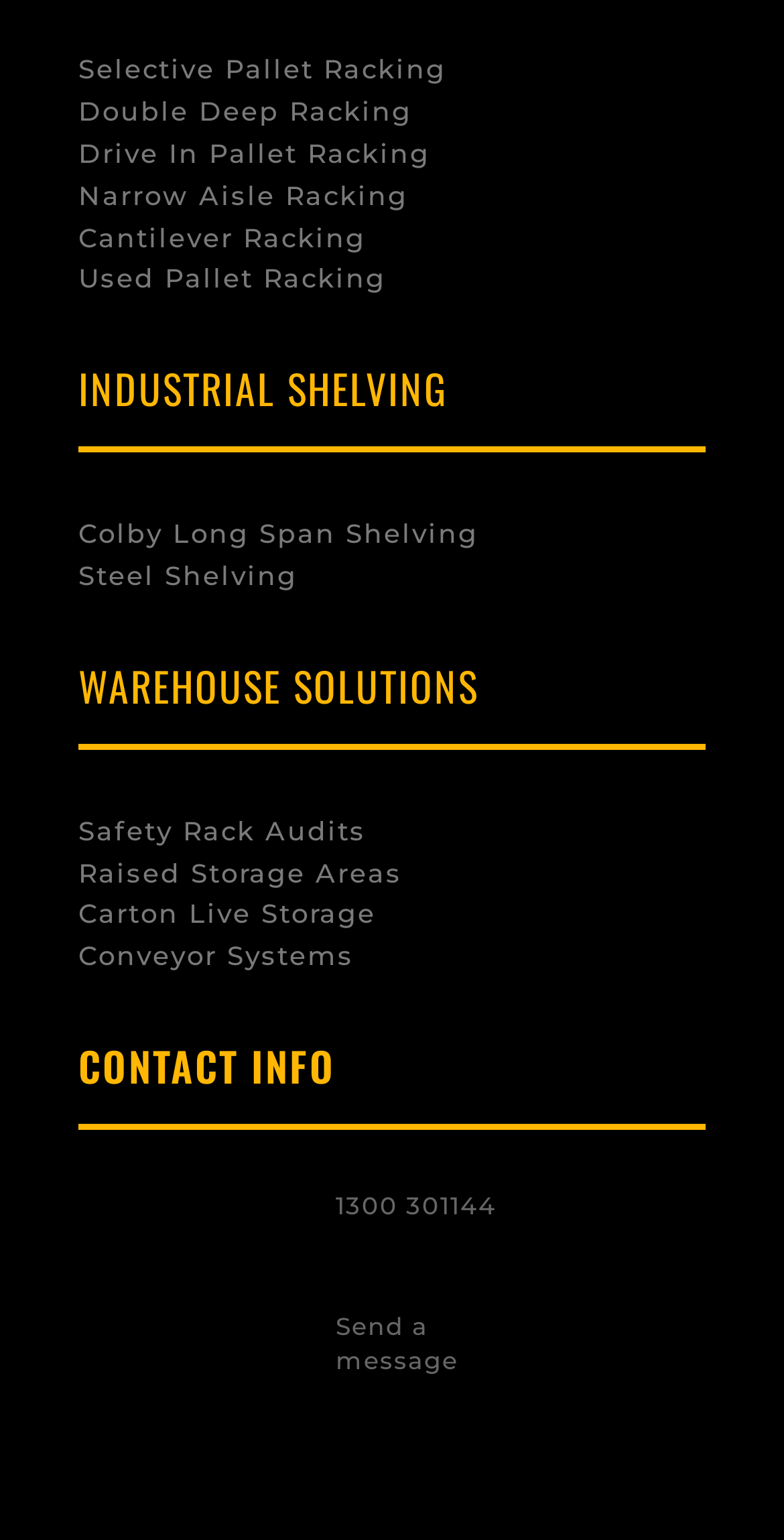What is the purpose of the Safety Rack Audits link?
Give a single word or phrase as your answer by examining the image.

WAREHOUSE SOLUTIONS